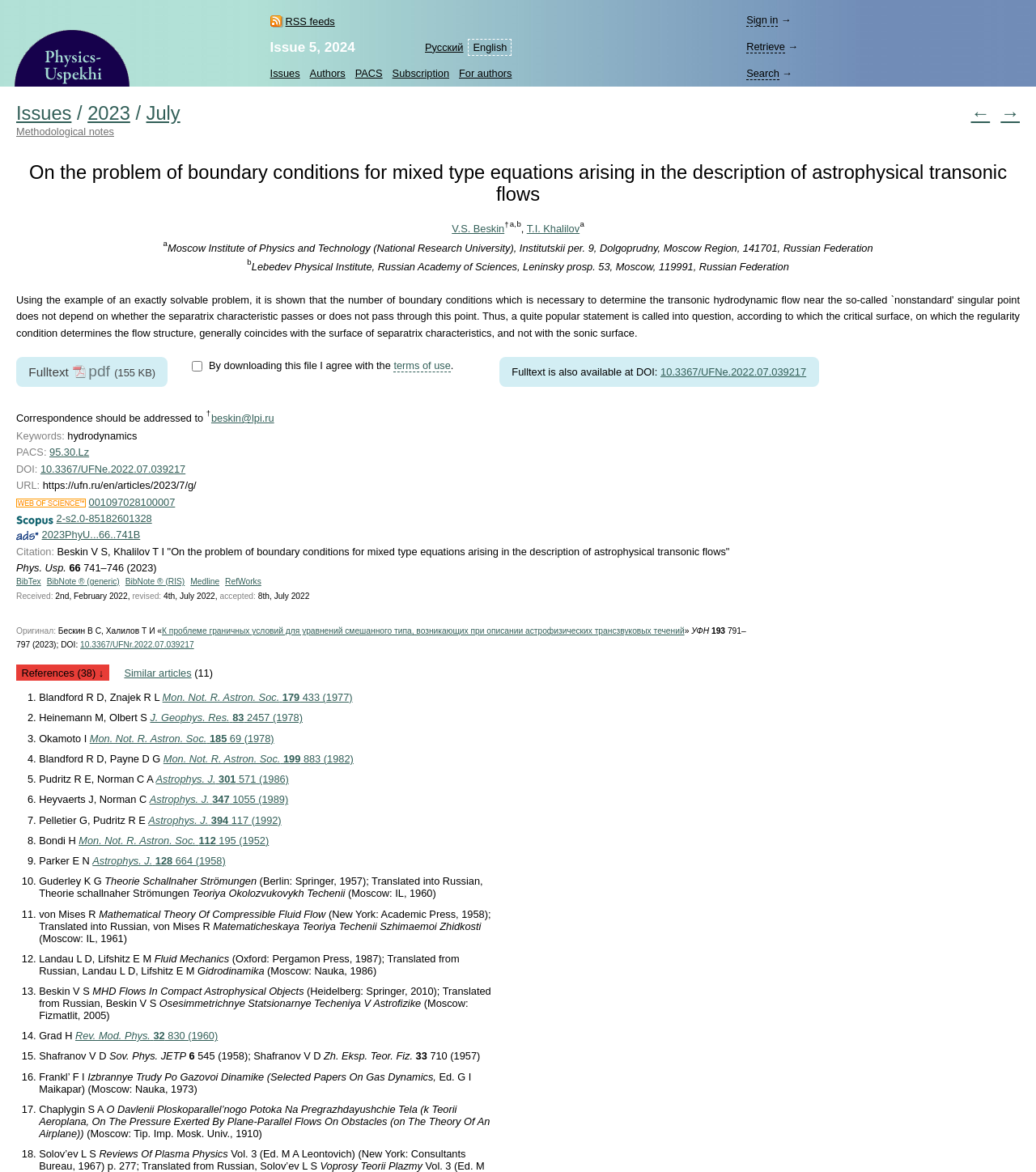Extract the bounding box coordinates of the UI element described: "Issue 5, 2024". Provide the coordinates in the format [left, top, right, bottom] with values ranging from 0 to 1.

[0.261, 0.034, 0.343, 0.047]